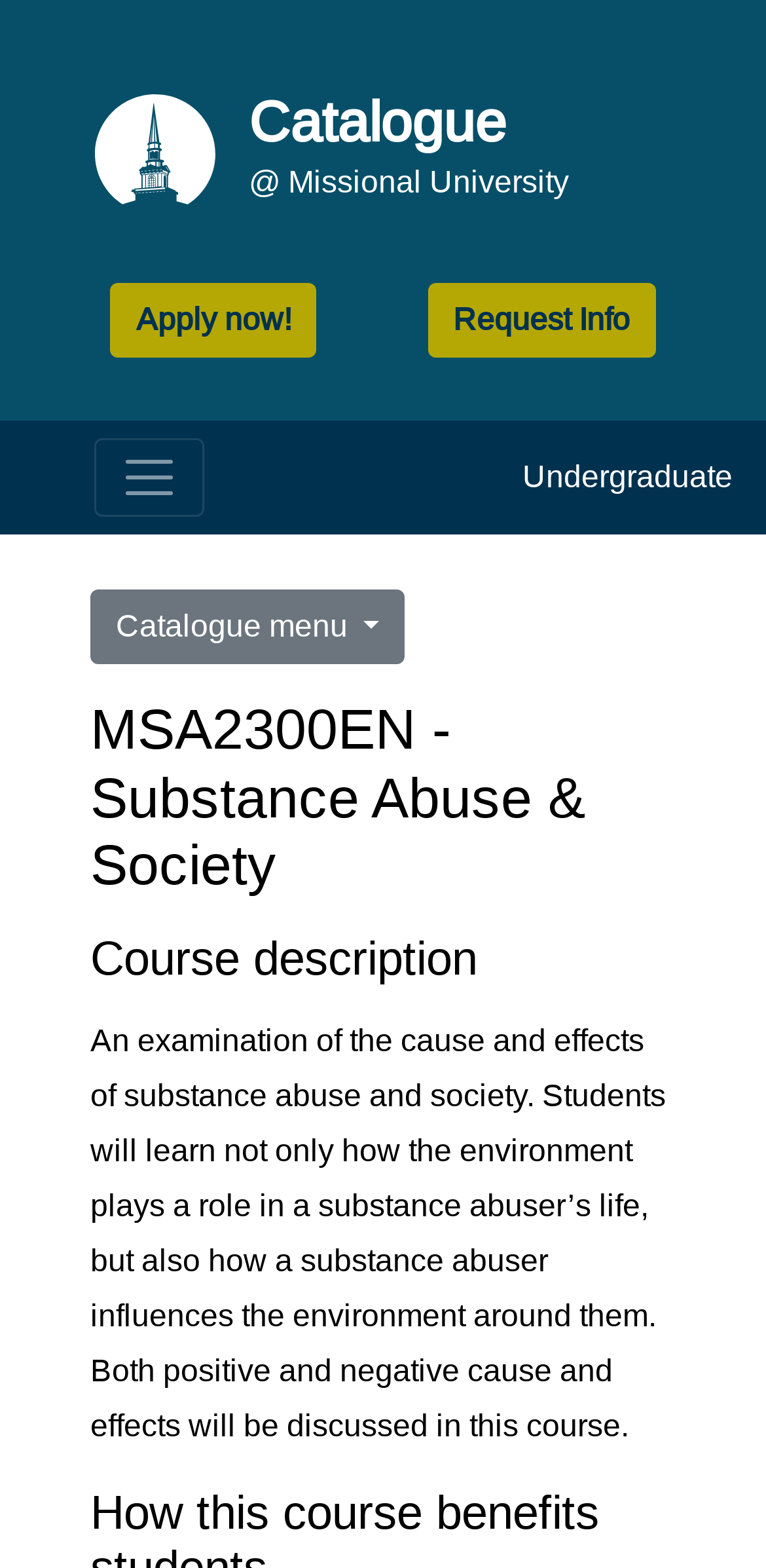Please provide a brief answer to the following inquiry using a single word or phrase:
What is discussed in the course?

Cause and effects of substance abuse